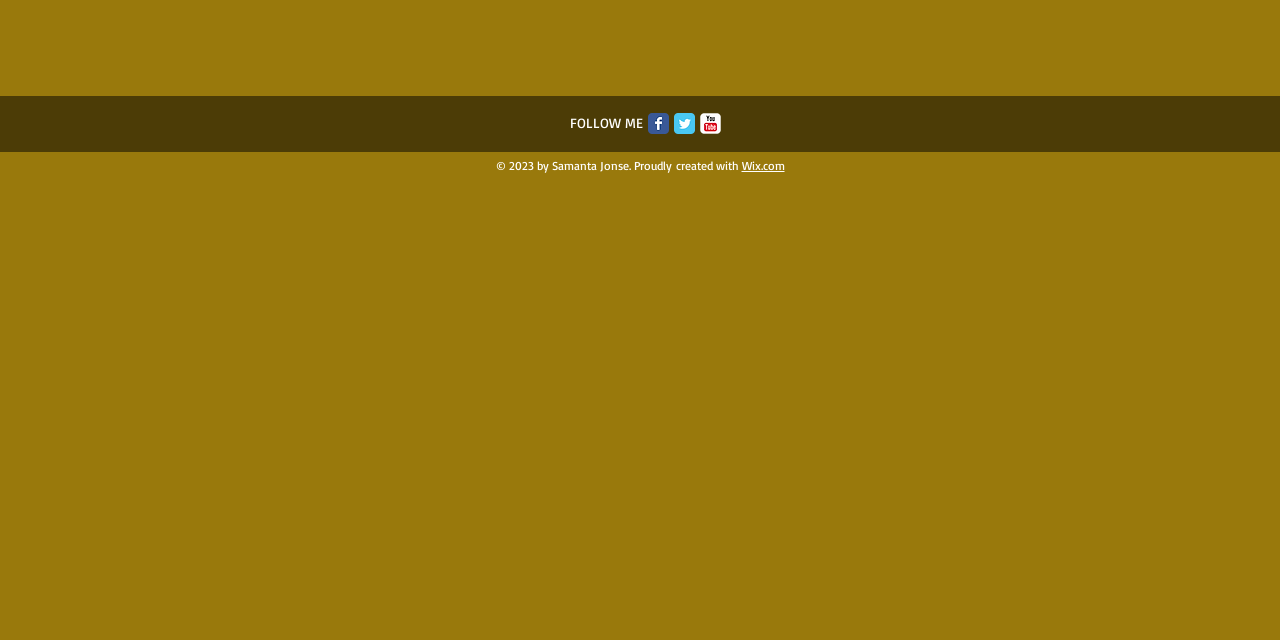Extract the bounding box coordinates for the UI element described by the text: "aria-label="c-youtube"". The coordinates should be in the form of [left, top, right, bottom] with values between 0 and 1.

[0.547, 0.177, 0.563, 0.209]